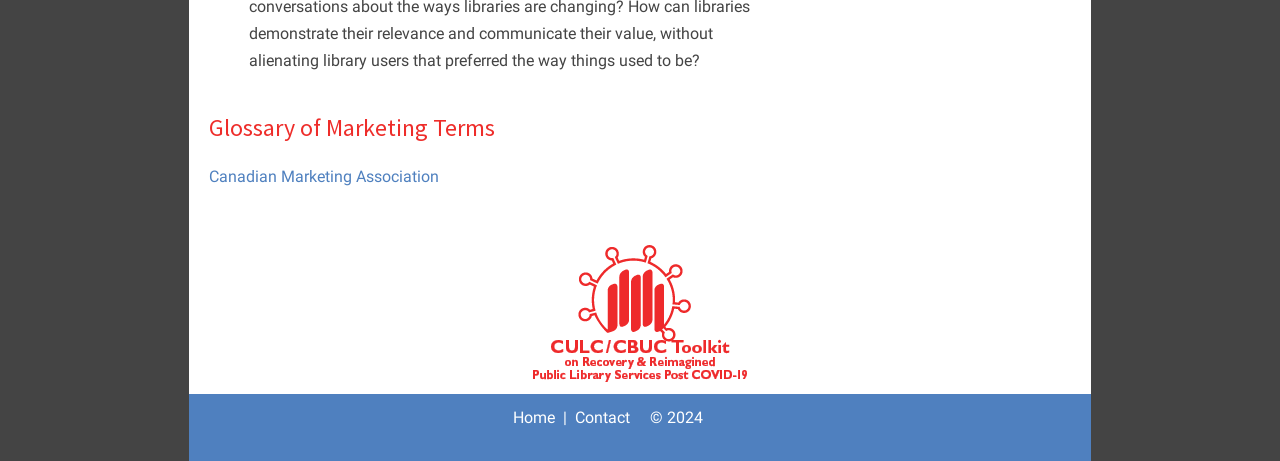Calculate the bounding box coordinates for the UI element based on the following description: "Home". Ensure the coordinates are four float numbers between 0 and 1, i.e., [left, top, right, bottom].

[0.401, 0.885, 0.434, 0.926]